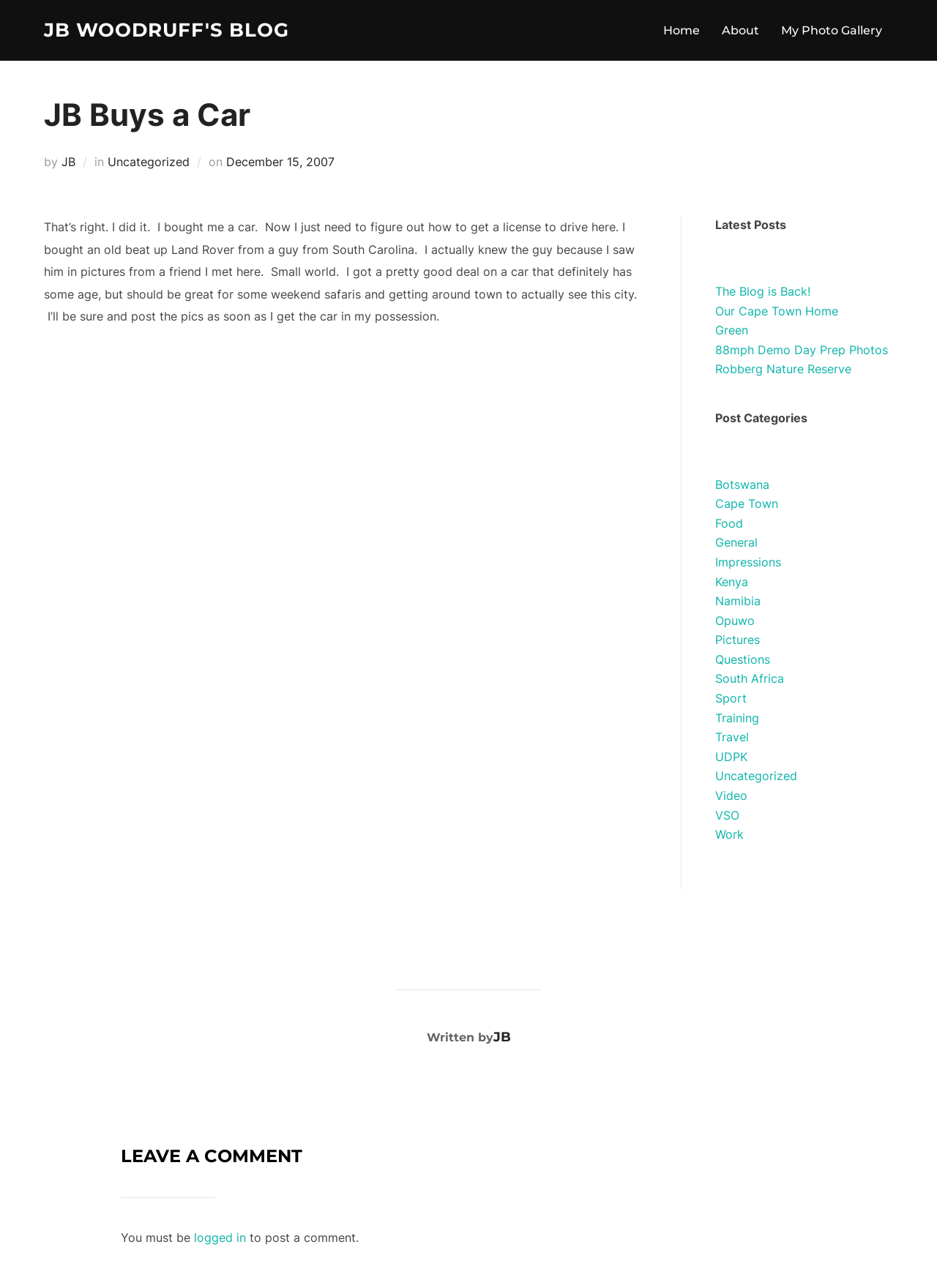What is the title of the blog post?
Answer with a single word or phrase, using the screenshot for reference.

JB Buys a Car